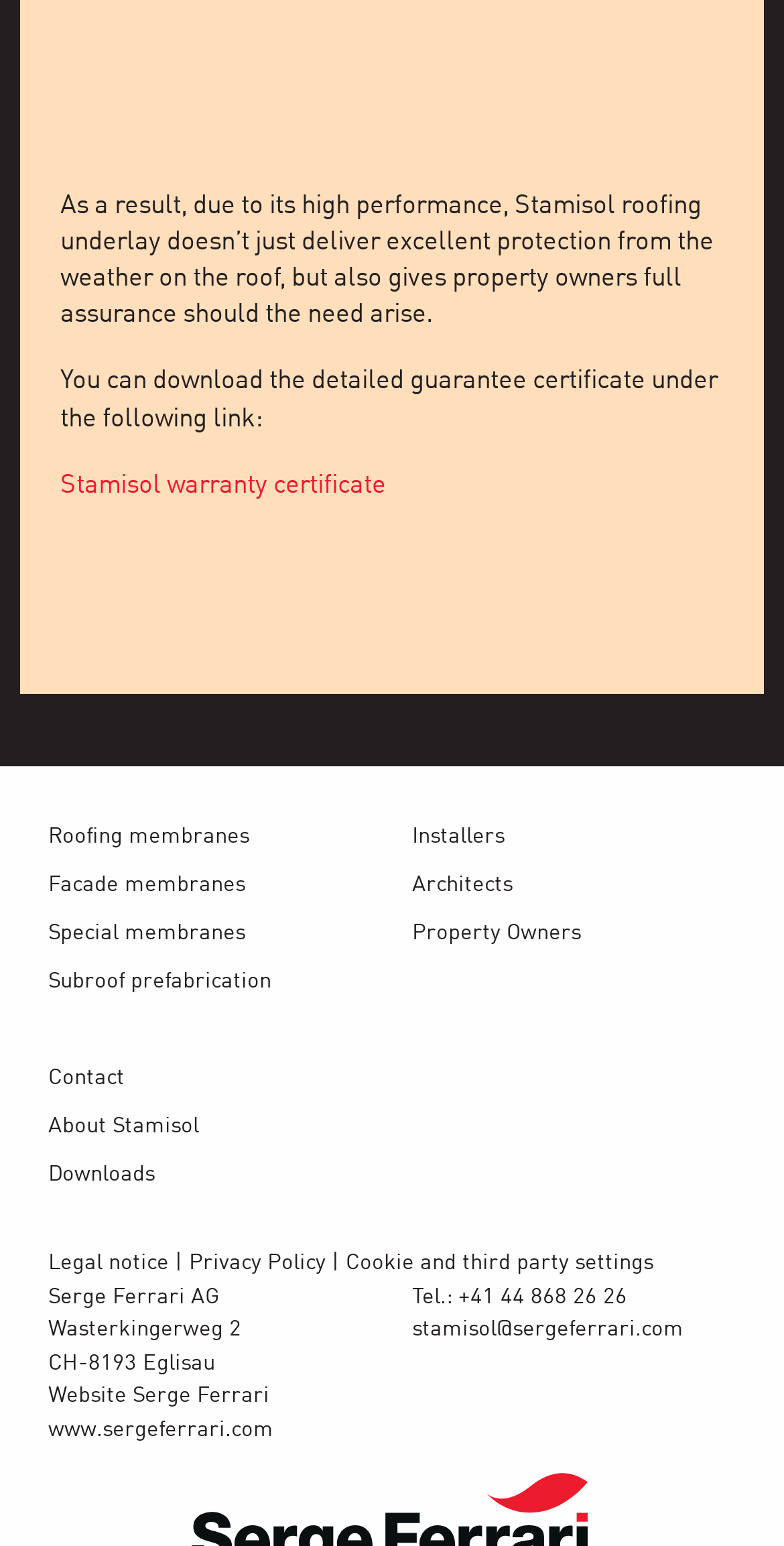Please provide a comprehensive response to the question based on the details in the image: What is the company name of Stamisol?

The company name of Stamisol is mentioned in the group element at the bottom of the webpage, which provides the company's address and contact information.